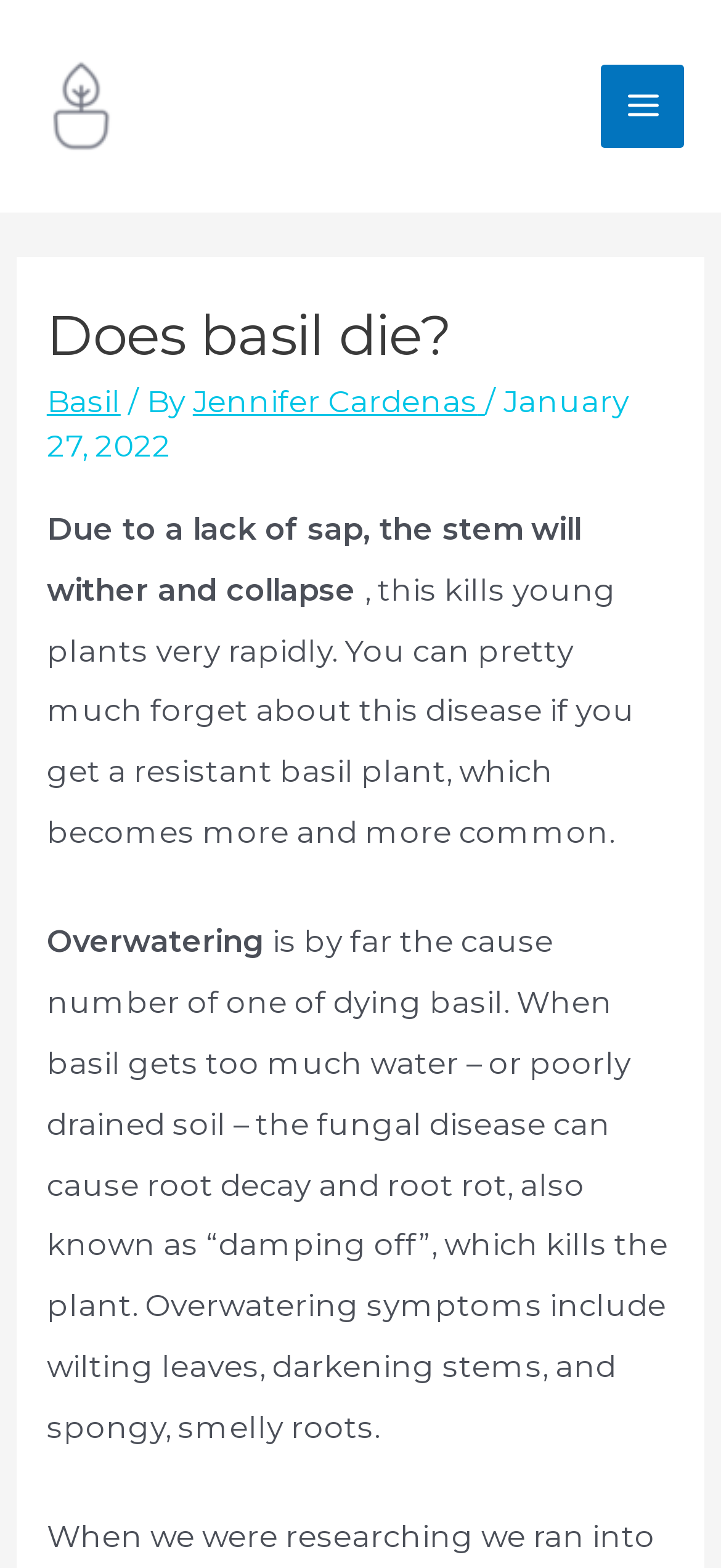Please find the bounding box for the following UI element description. Provide the coordinates in (top-left x, top-left y, bottom-right x, bottom-right y) format, with values between 0 and 1: Jennifer Cardenas

[0.267, 0.244, 0.672, 0.267]